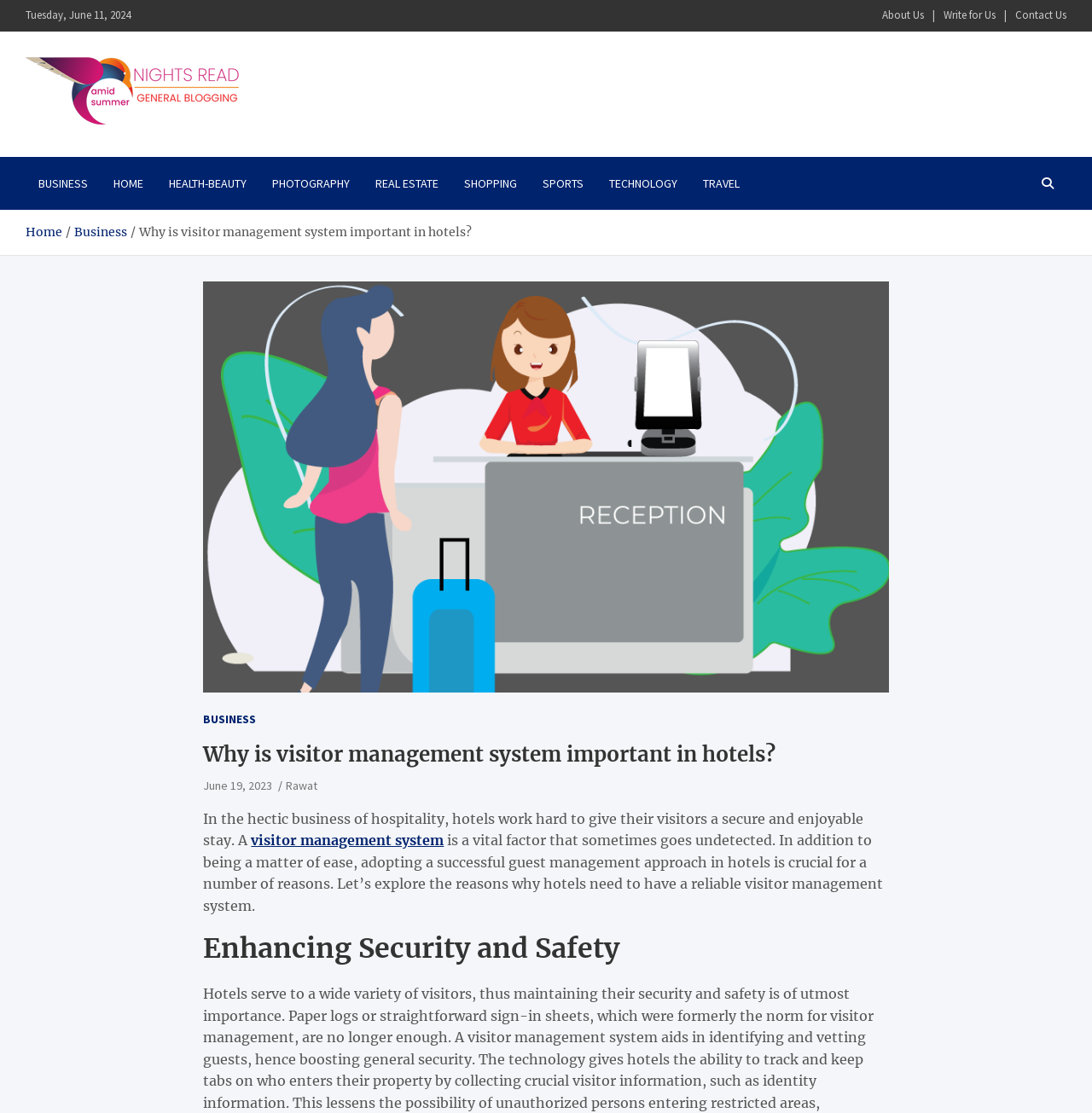Please locate the bounding box coordinates of the element that needs to be clicked to achieve the following instruction: "Check the Contact Us page". The coordinates should be four float numbers between 0 and 1, i.e., [left, top, right, bottom].

[0.93, 0.007, 0.977, 0.02]